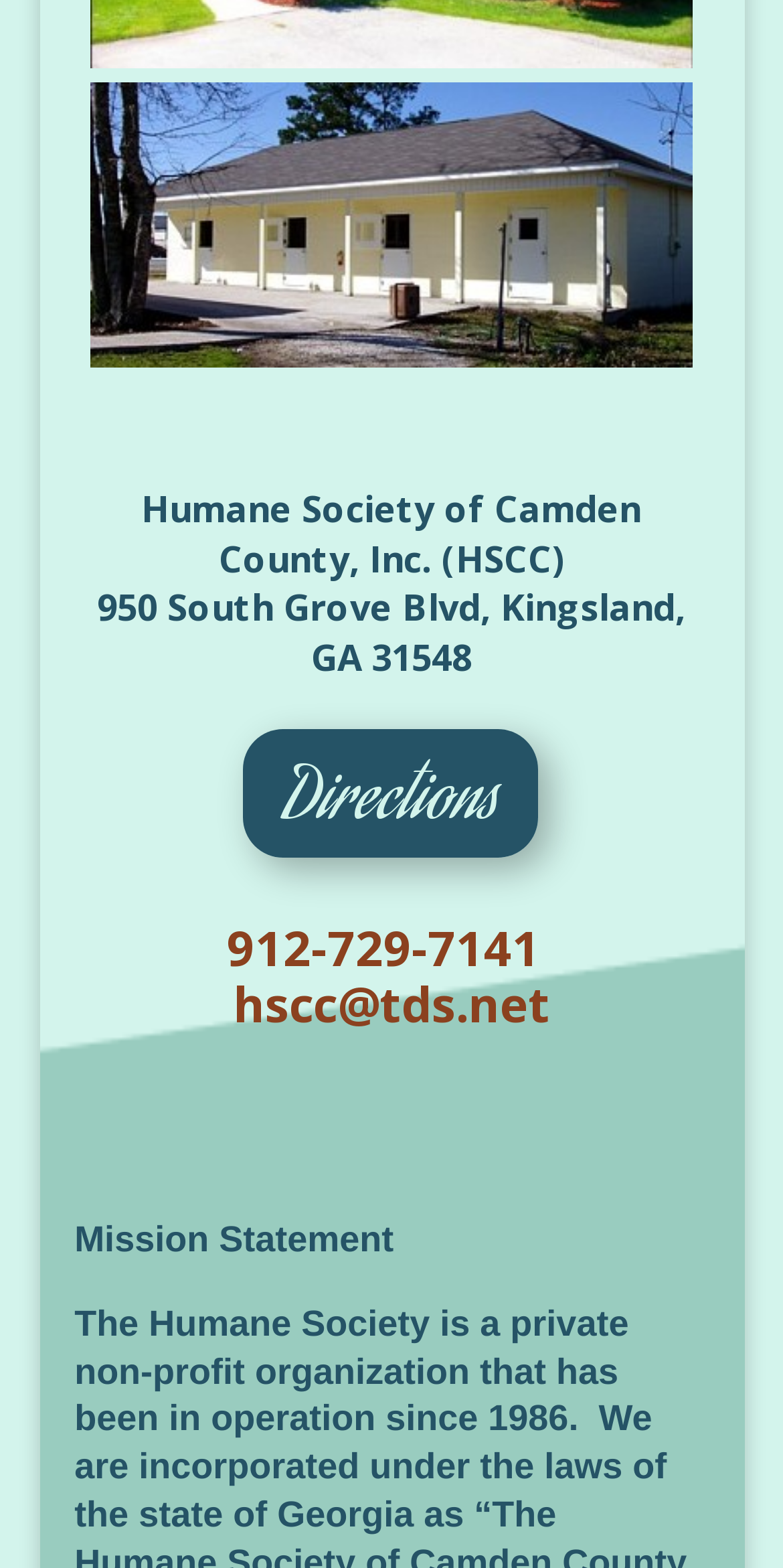Please reply to the following question with a single word or a short phrase:
What is the year the organization was established?

1986